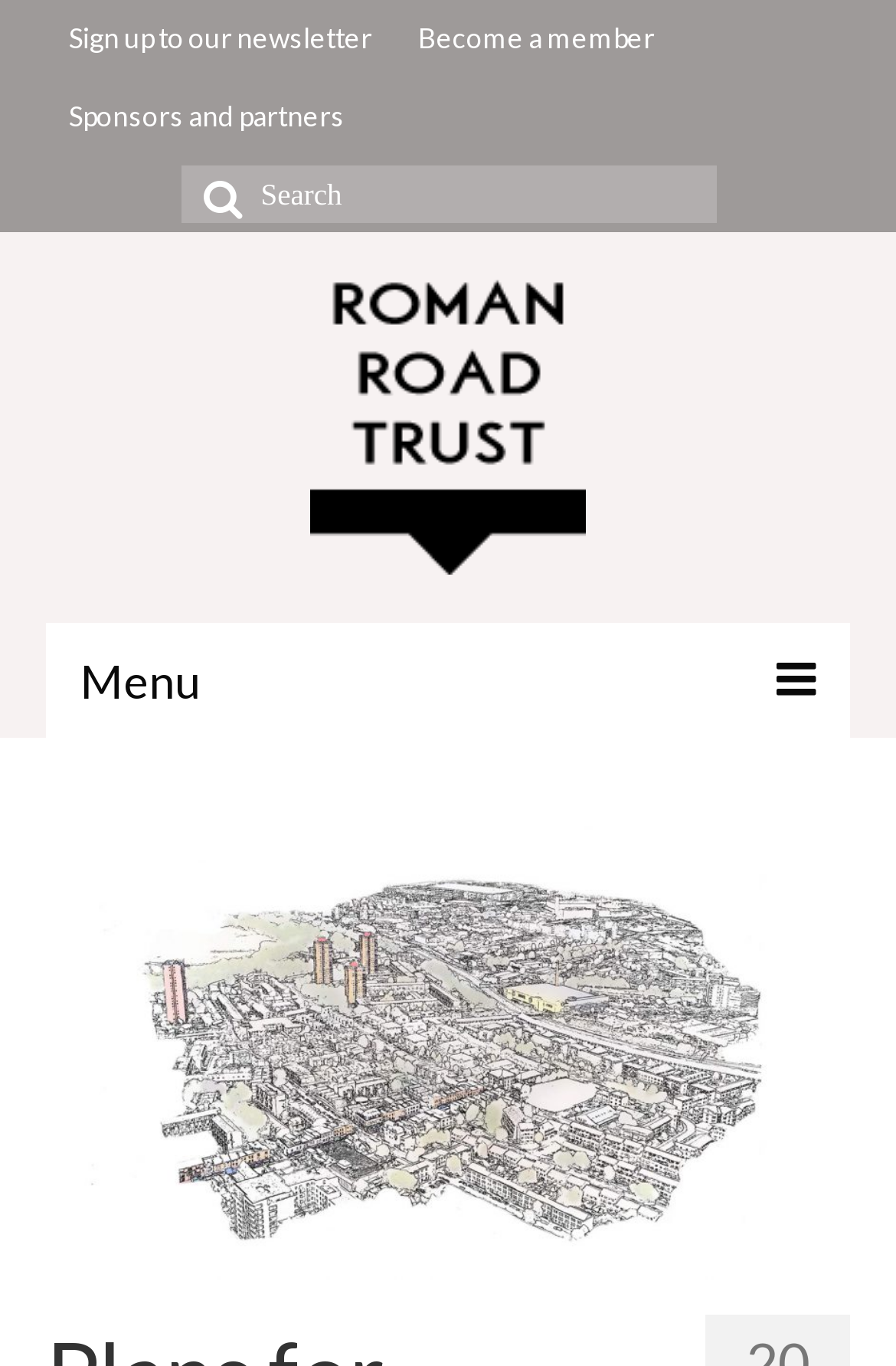Locate the coordinates of the bounding box for the clickable region that fulfills this instruction: "Click the Roman Road Trust logo".

[0.051, 0.195, 0.949, 0.421]